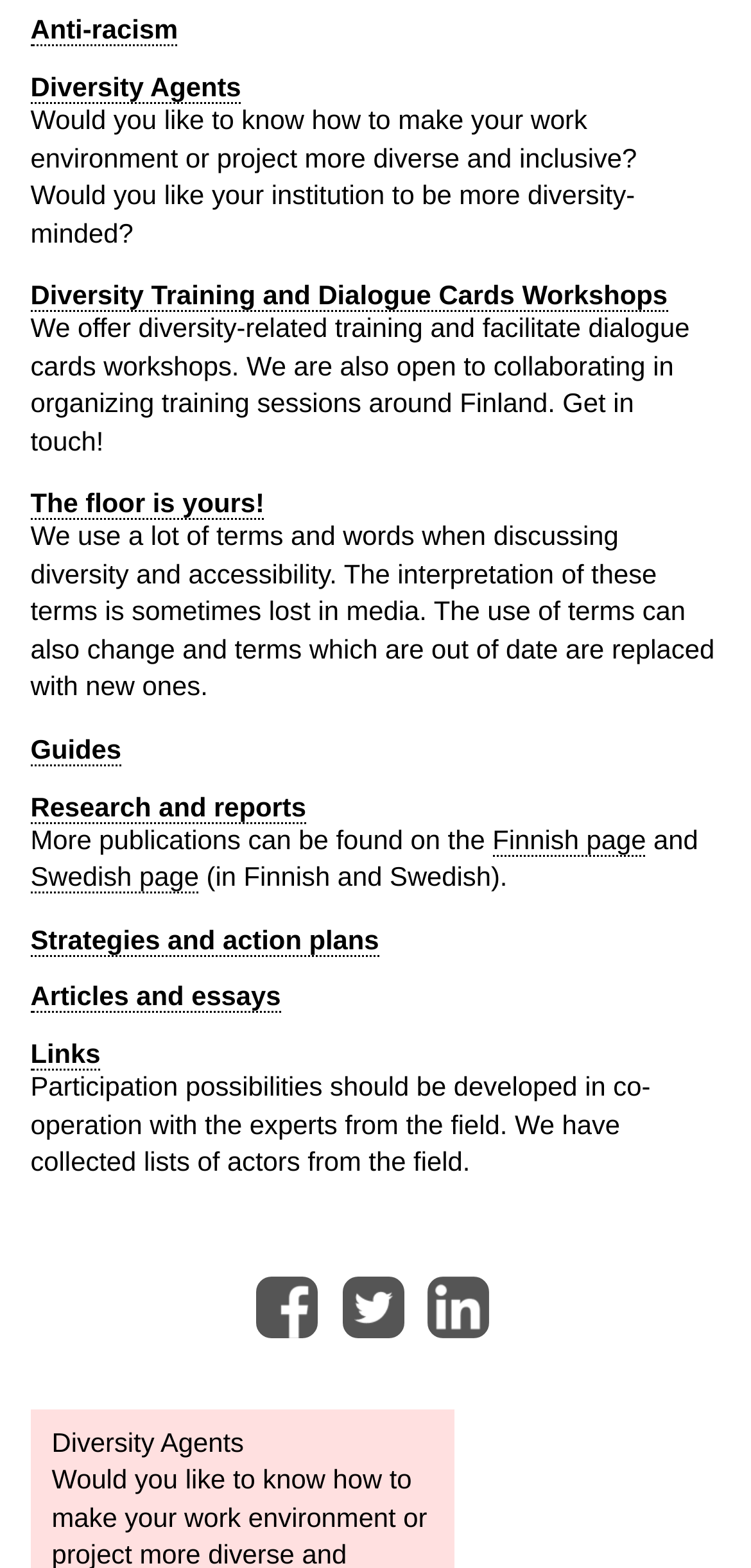Find the bounding box coordinates corresponding to the UI element with the description: "Links". The coordinates should be formatted as [left, top, right, bottom], with values as floats between 0 and 1.

[0.041, 0.662, 0.134, 0.683]